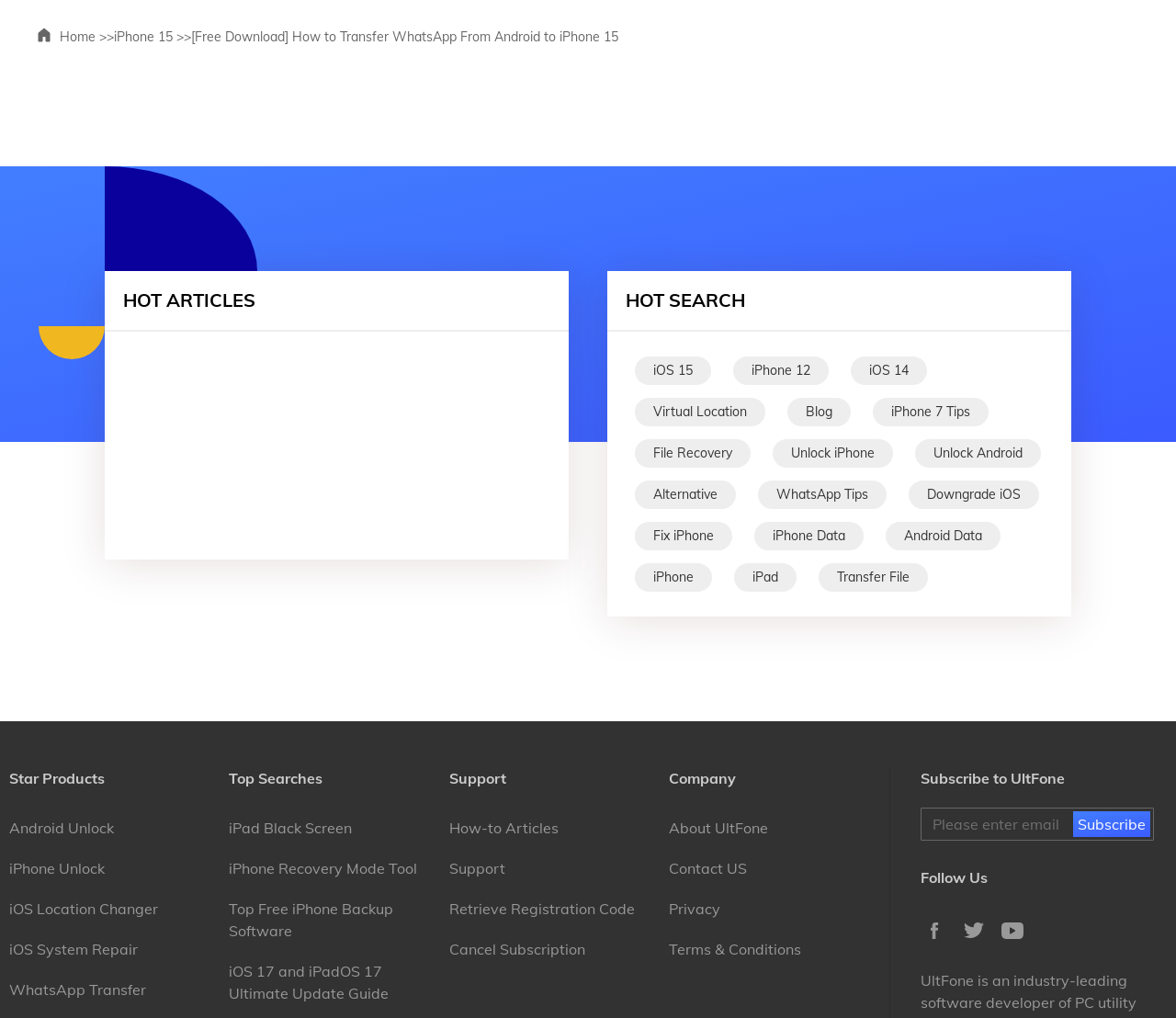Pinpoint the bounding box coordinates of the element that must be clicked to accomplish the following instruction: "Click on the 'Home' link". The coordinates should be in the format of four float numbers between 0 and 1, i.e., [left, top, right, bottom].

[0.031, 0.028, 0.097, 0.044]